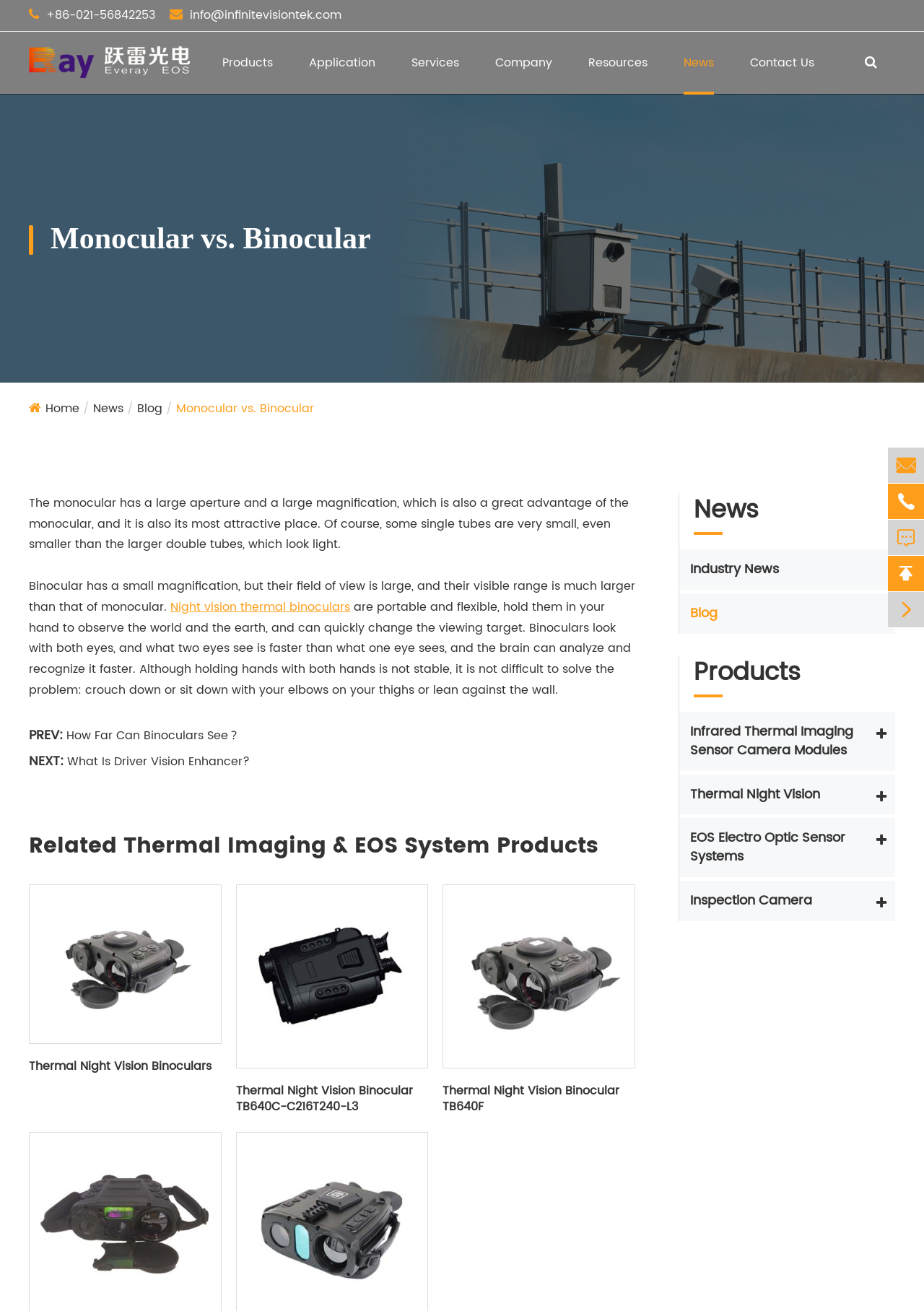Can you find the bounding box coordinates for the element that needs to be clicked to execute this instruction: "Click the 'EOS Electro Optic Sensor Systems' link"? The coordinates should be given as four float numbers between 0 and 1, i.e., [left, top, right, bottom].

[0.735, 0.624, 0.969, 0.669]